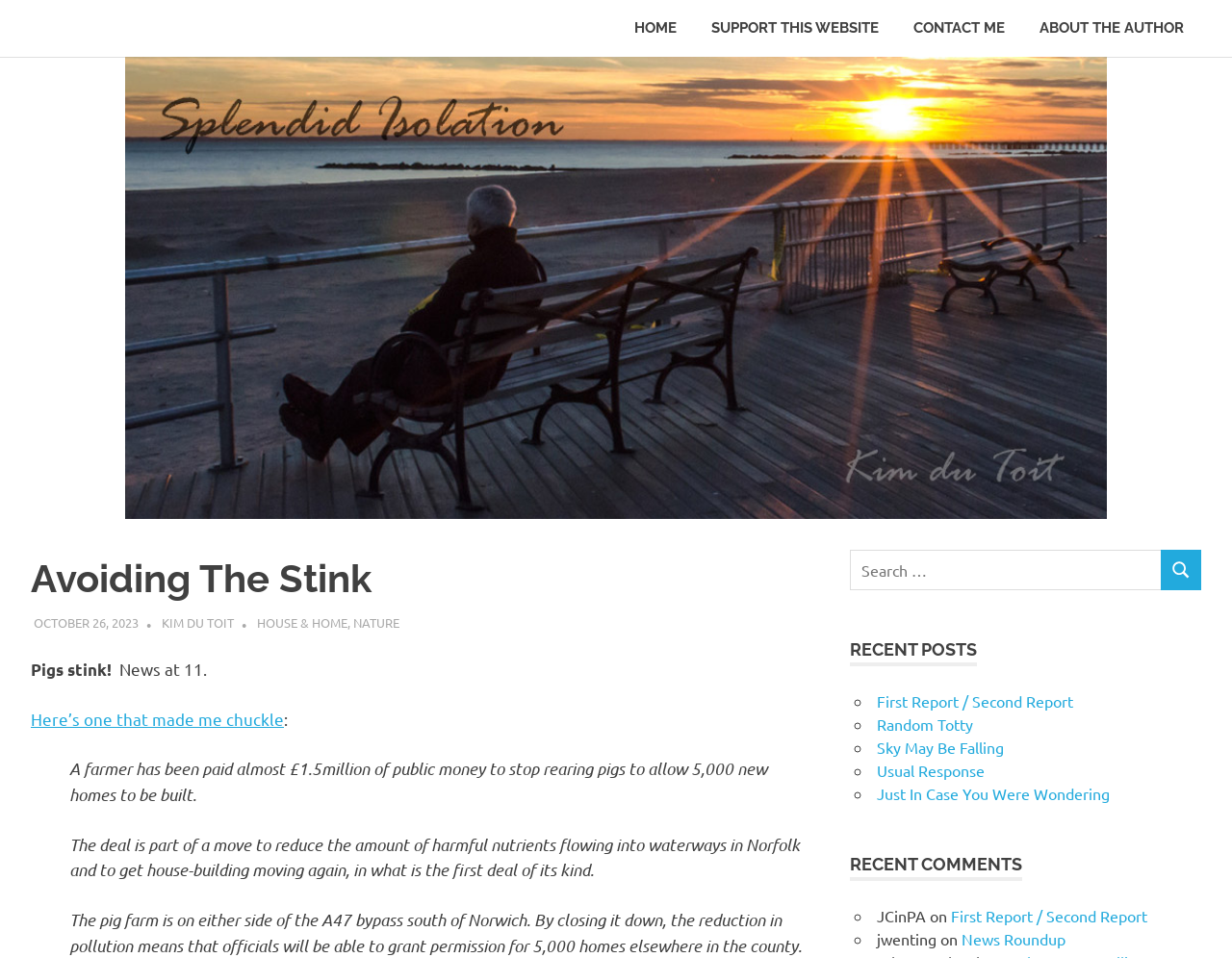Show the bounding box coordinates for the element that needs to be clicked to execute the following instruction: "Read the 'Avoiding The Stink' article". Provide the coordinates in the form of four float numbers between 0 and 1, i.e., [left, top, right, bottom].

[0.025, 0.579, 0.302, 0.627]